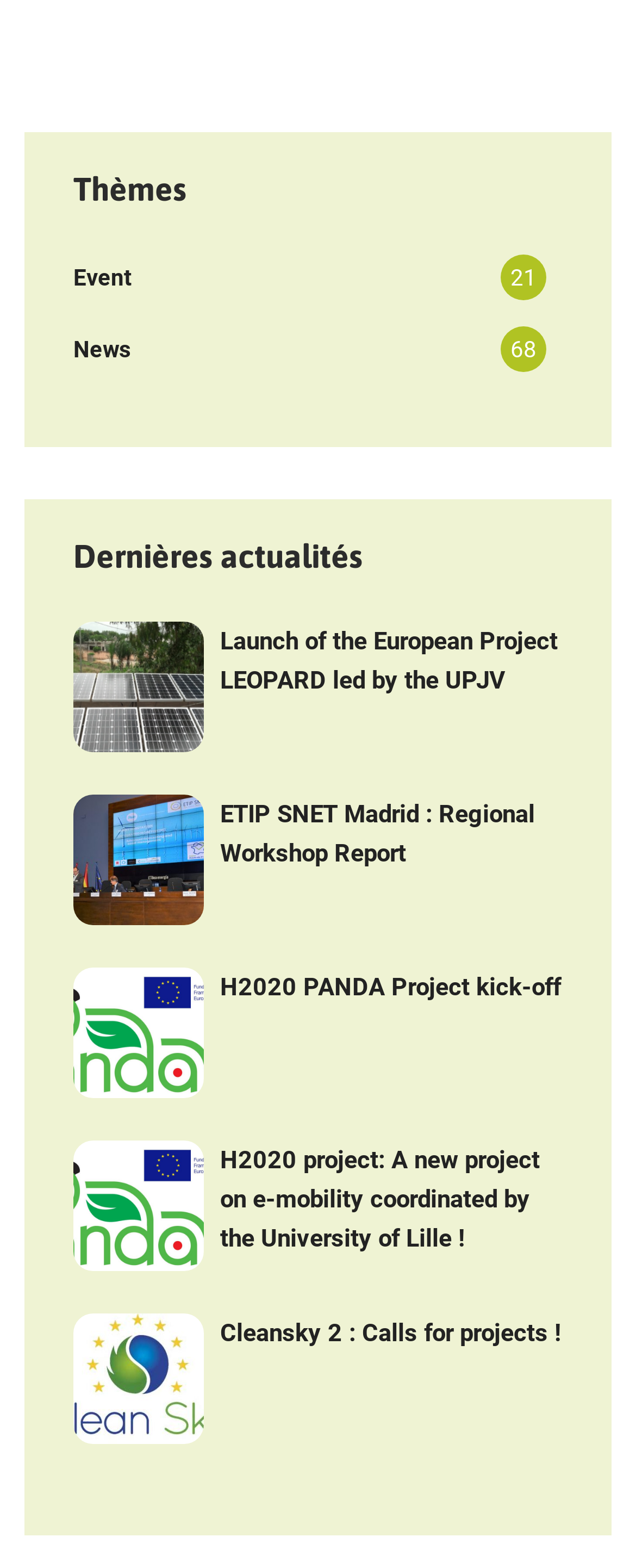Answer in one word or a short phrase: 
How many news items are listed?

5